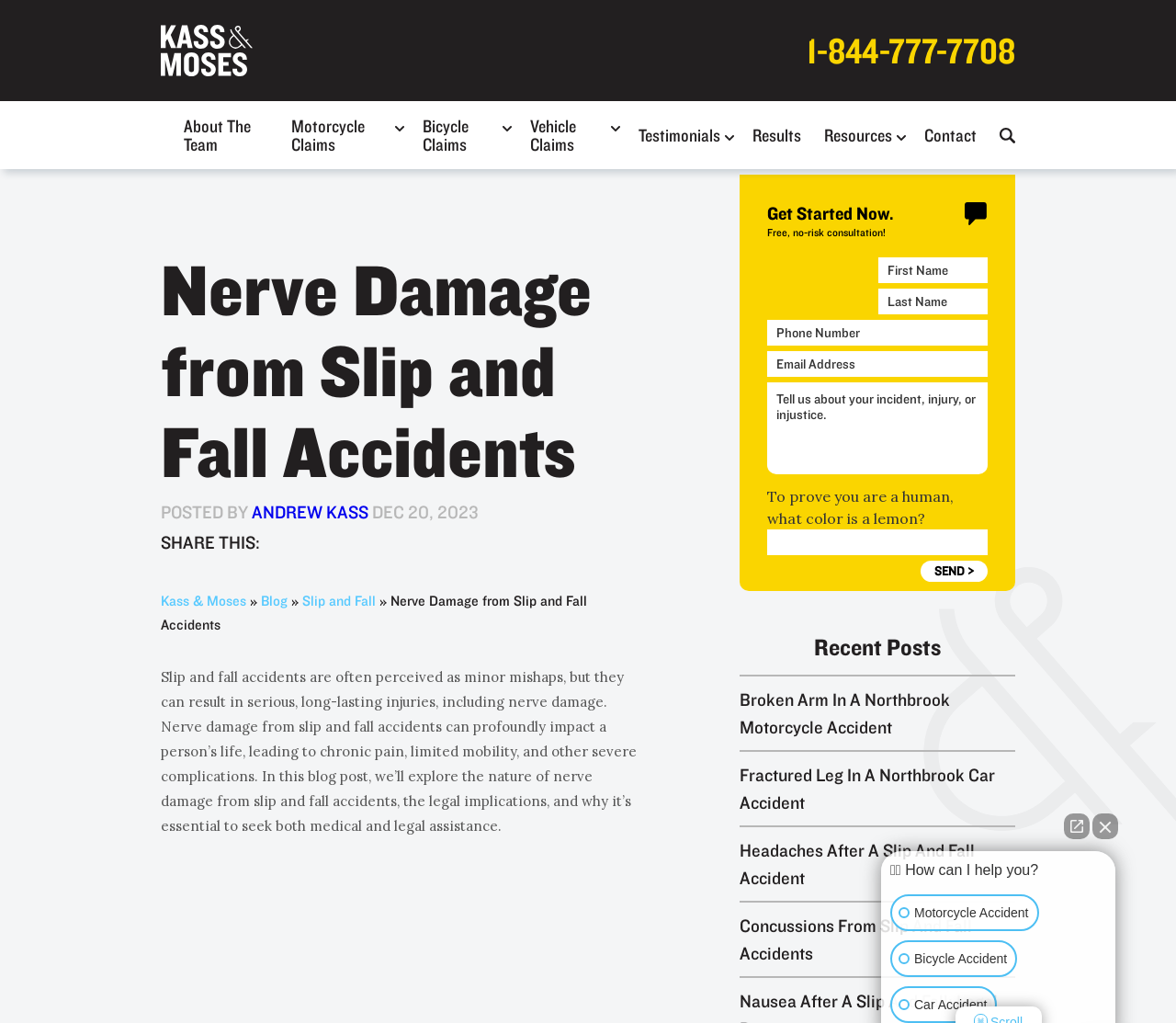Find and generate the main title of the webpage.

Nerve Damage from Slip and Fall Accidents